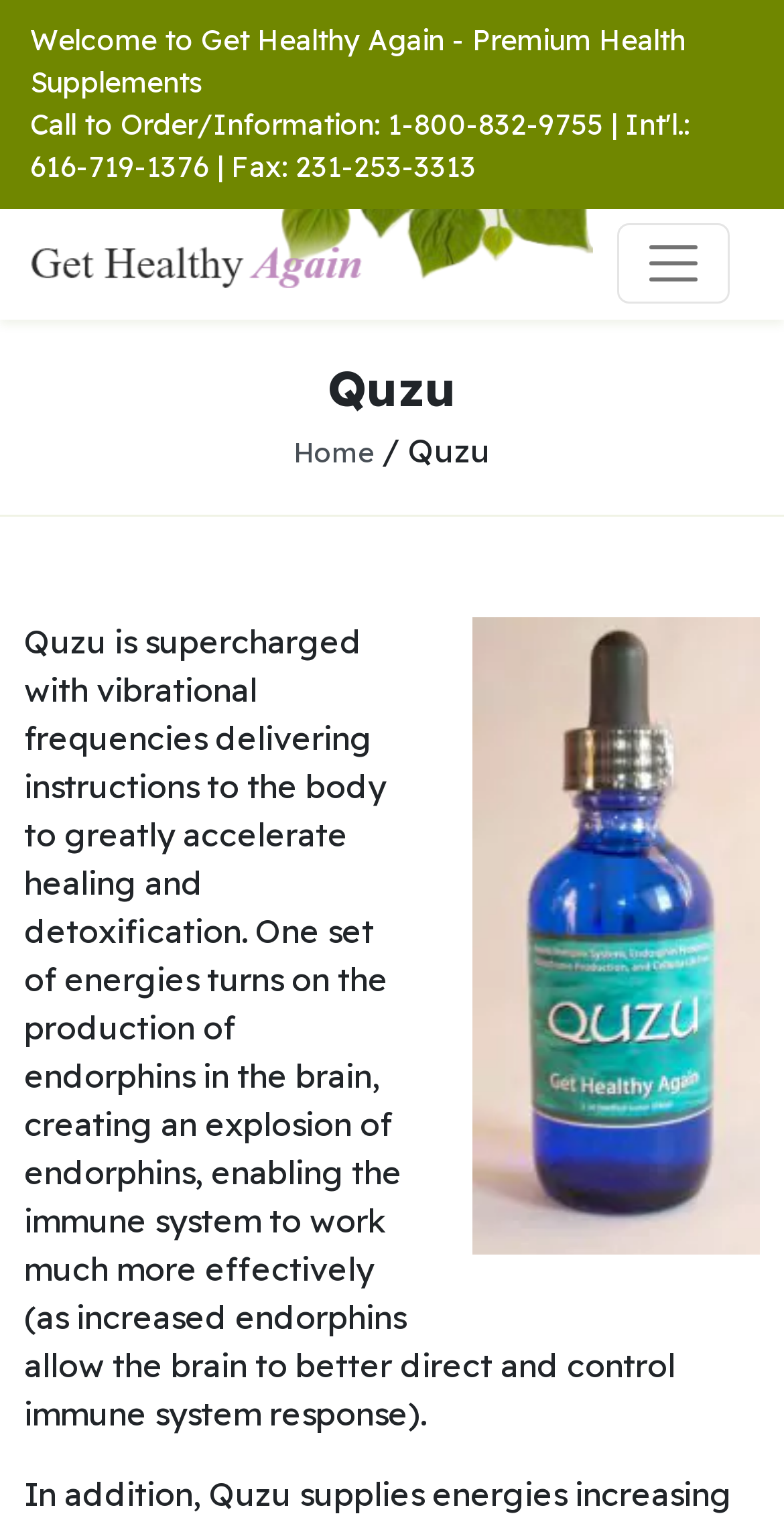What is the name of the health supplement company?
Please use the image to provide a one-word or short phrase answer.

Quzu